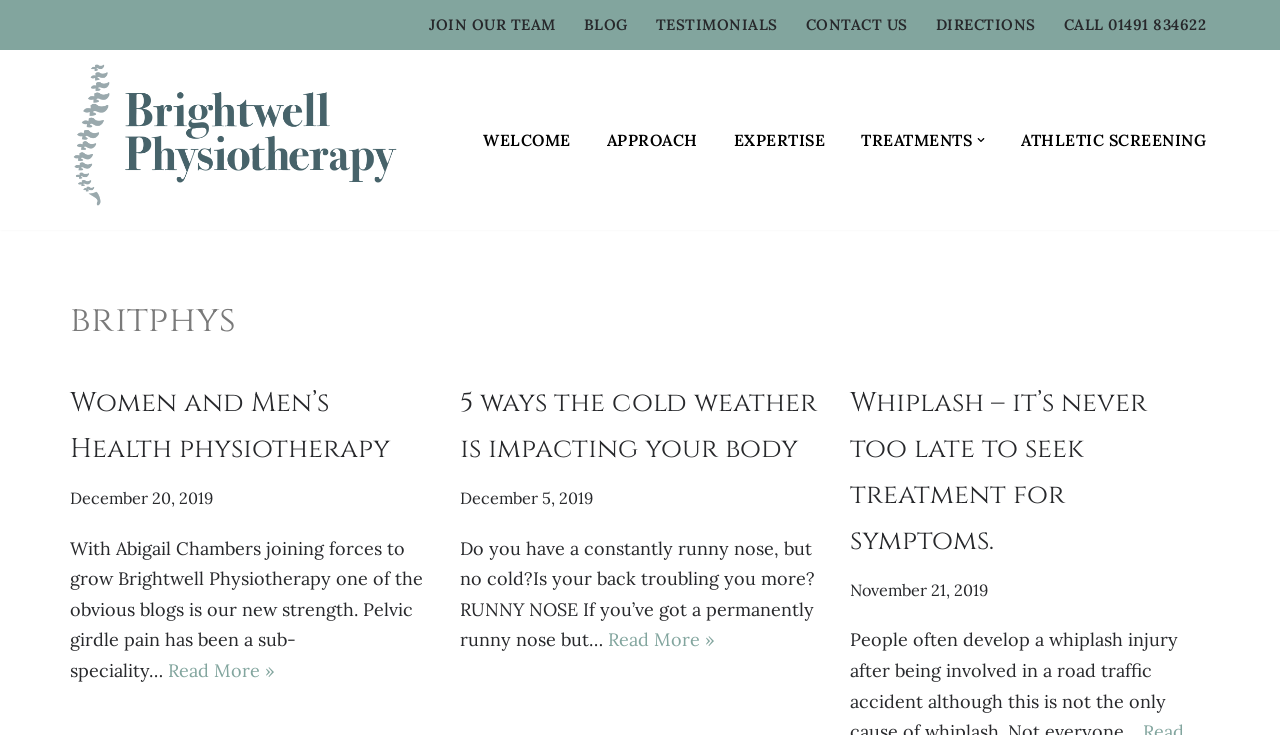What is the date of the second blog post?
Based on the visual details in the image, please answer the question thoroughly.

The date of the second blog post can be found in the time element associated with the heading '5 ways the cold weather is impacting your body'. The date is December 5, 2019.